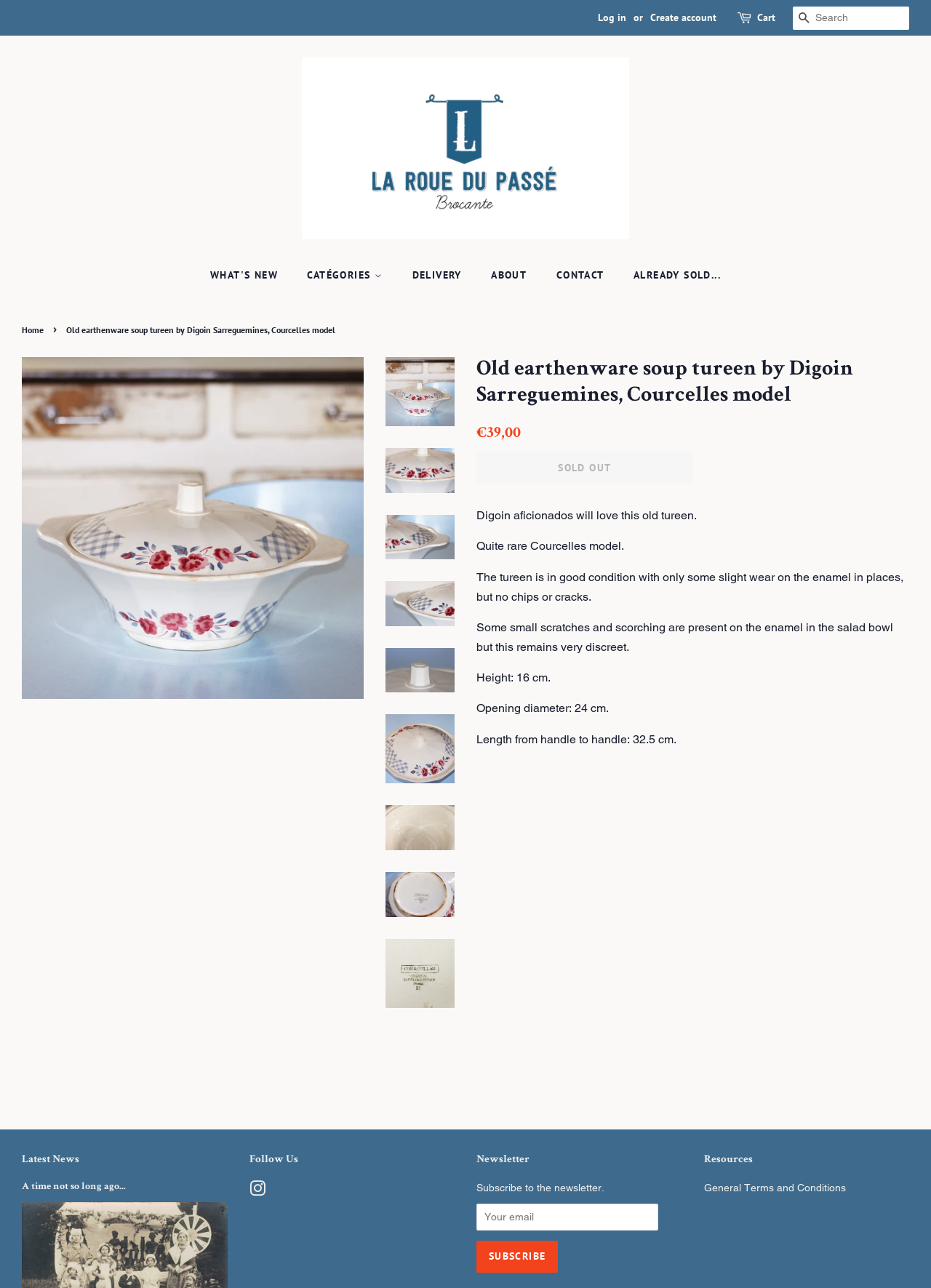Pinpoint the bounding box coordinates of the area that must be clicked to complete this instruction: "view cart".

[0.813, 0.007, 0.833, 0.021]